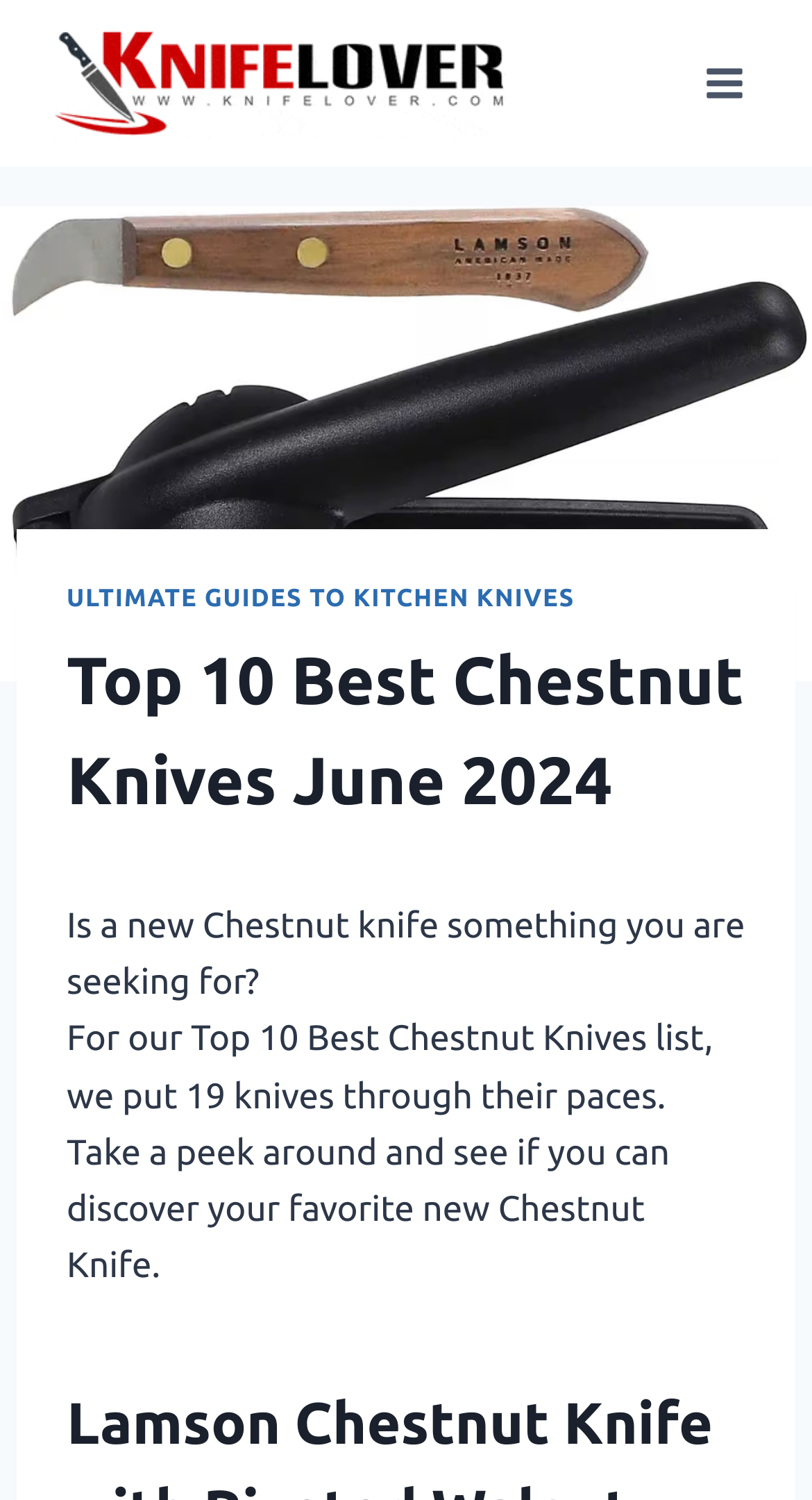Please specify the bounding box coordinates in the format (top-left x, top-left y, bottom-right x, bottom-right y), with values ranging from 0 to 1. Identify the bounding box for the UI component described as follows: Ultimate Guides to Kitchen Knives

[0.082, 0.39, 0.708, 0.408]